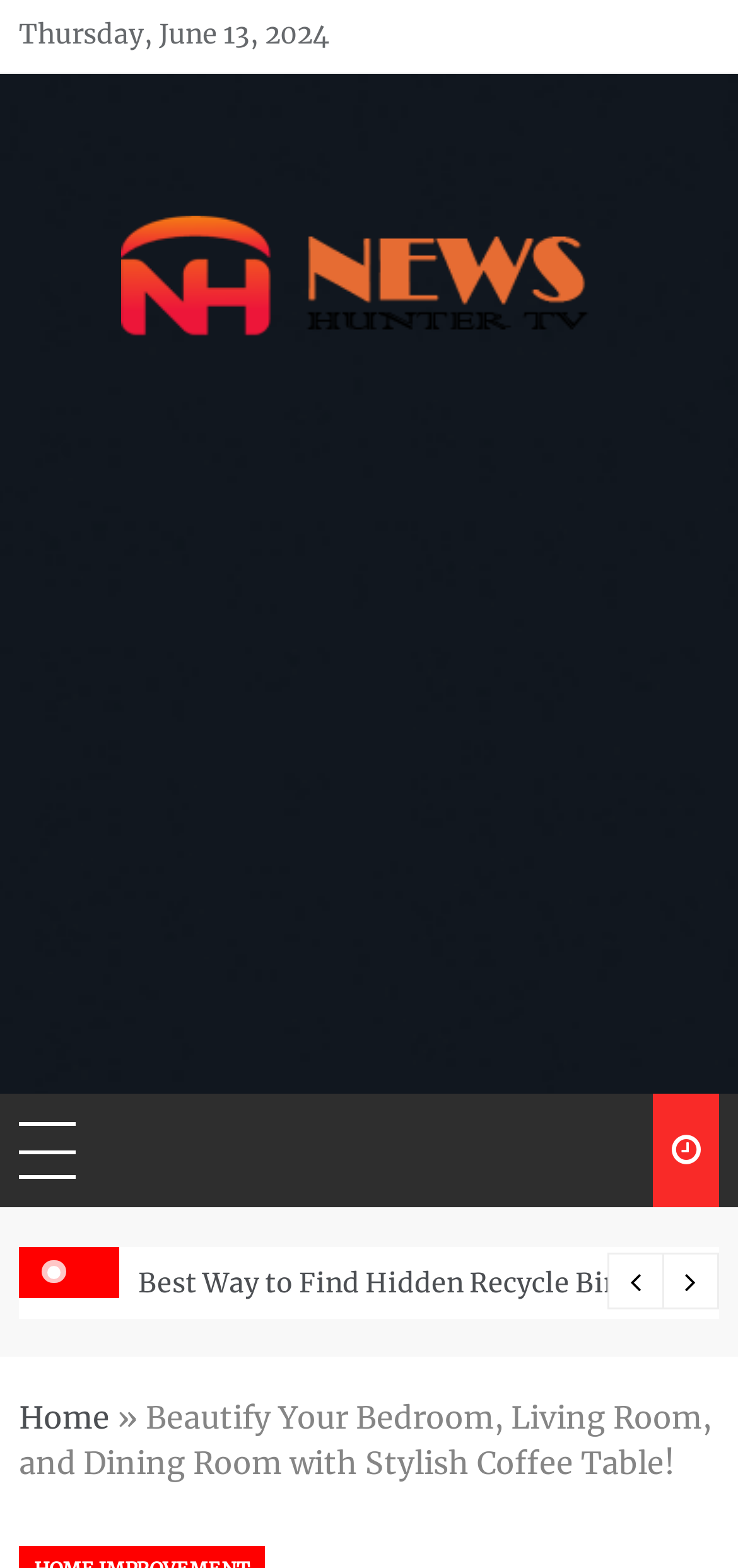Please find the bounding box coordinates (top-left x, top-left y, bottom-right x, bottom-right y) in the screenshot for the UI element described as follows: Advertise

None